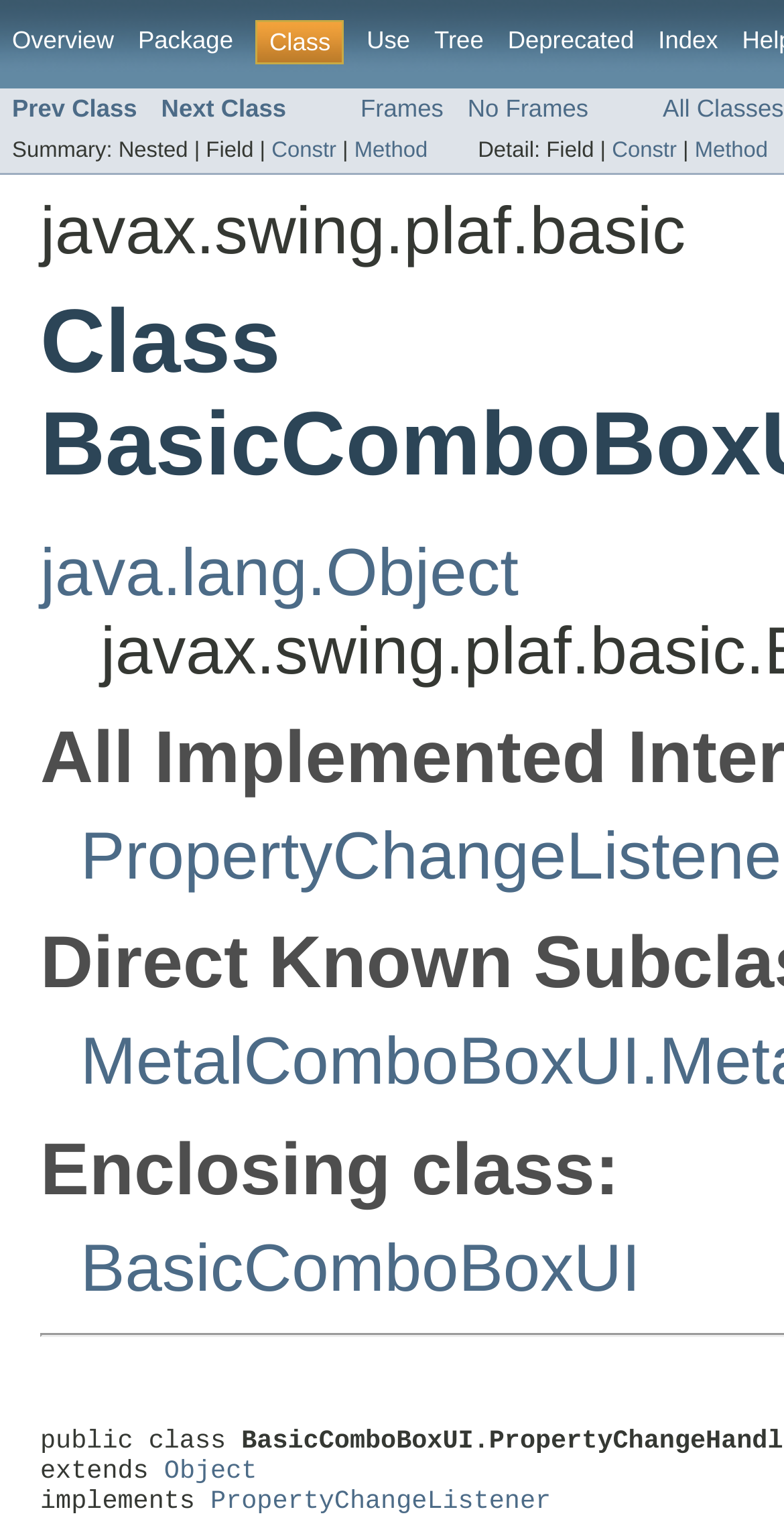Refer to the image and offer a detailed explanation in response to the question: What is the superclass of BasicComboBoxUI?

The superclass of BasicComboBoxUI can be found by looking at the inheritance hierarchy. The webpage shows that BasicComboBoxUI extends Object, which is a superclass in Java.